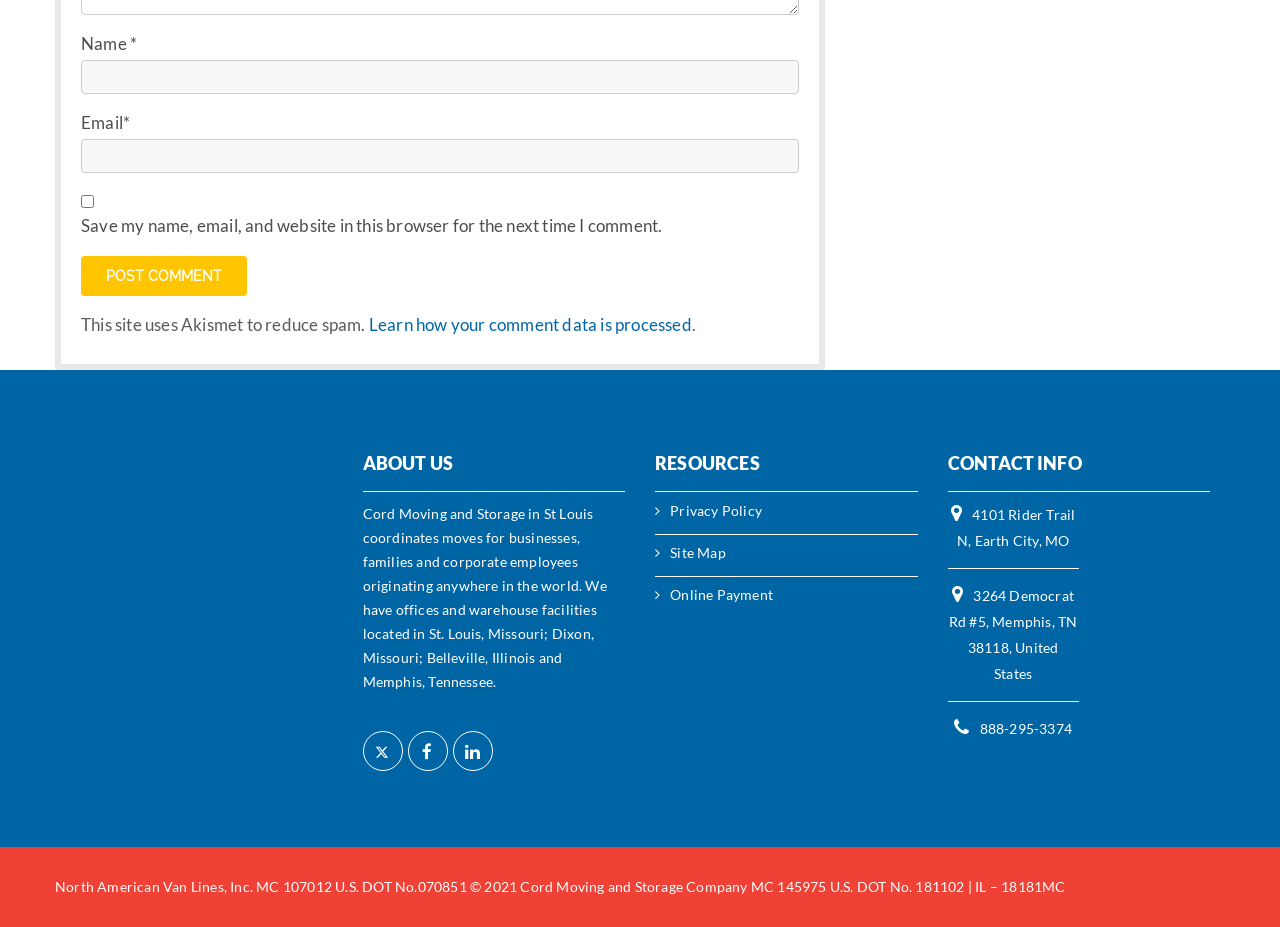Please specify the bounding box coordinates of the element that should be clicked to execute the given instruction: 'Click to view people who liked this post'. Ensure the coordinates are four float numbers between 0 and 1, expressed as [left, top, right, bottom].

None